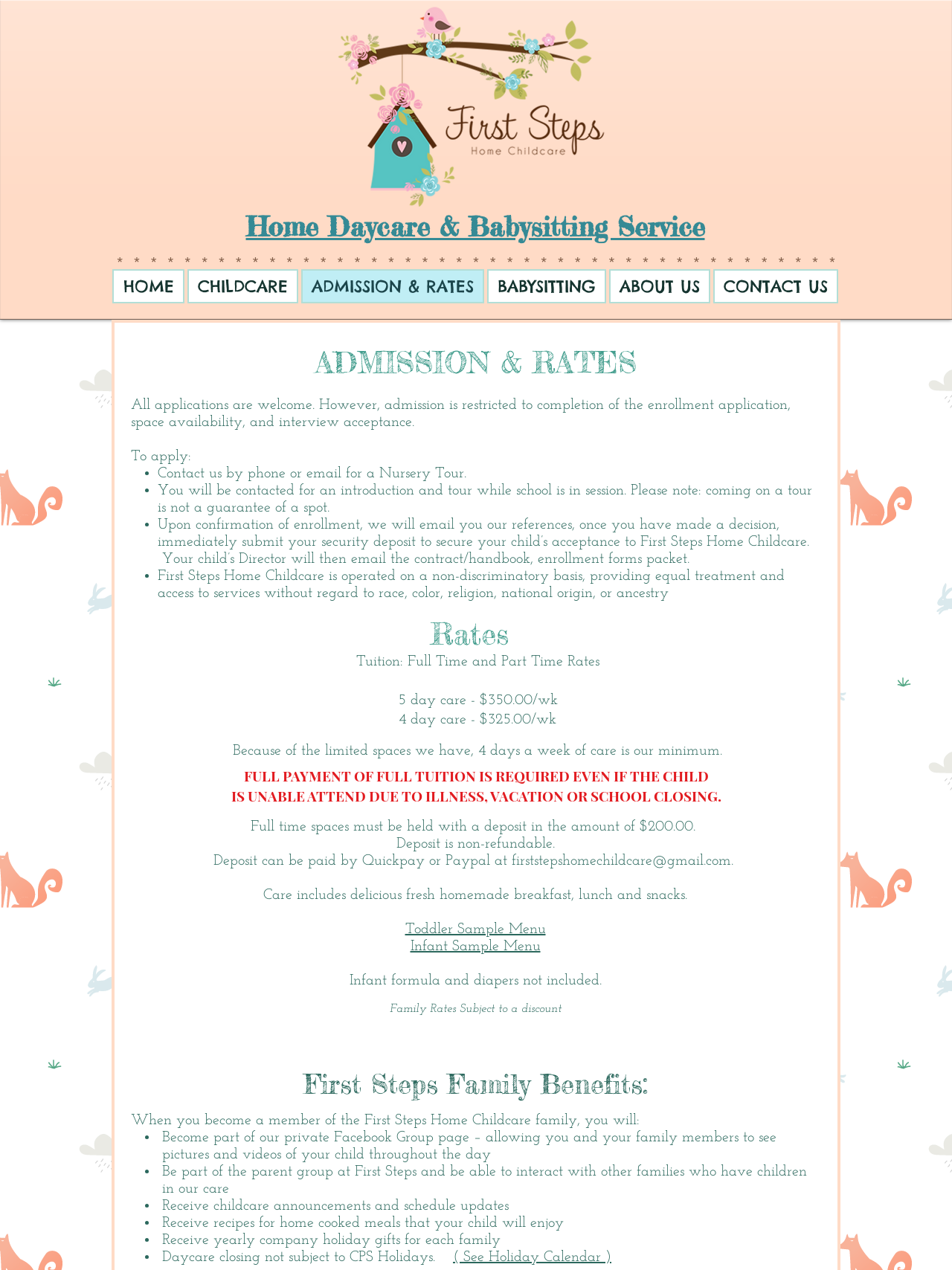How can the deposit be paid?
Using the image as a reference, answer with just one word or a short phrase.

Quickpay or Paypal